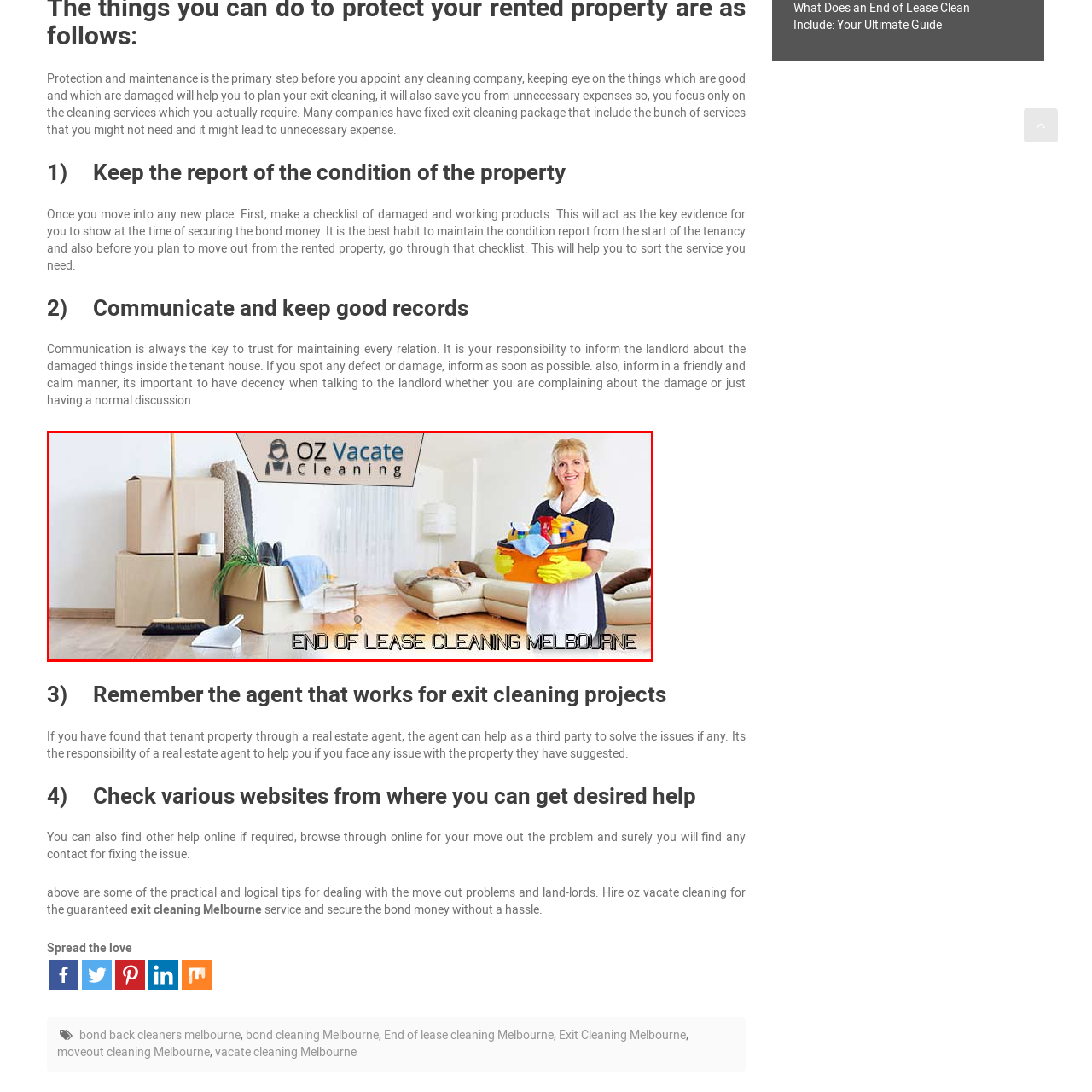Describe in detail the portion of the image that is enclosed within the red boundary.

The image prominently features a cheerful cleaning professional representing OZ Vacate Cleaning, holding a colorful basket filled with cleaning supplies. She stands in a bright, modern living space adorned with moving boxes, suggesting an environment prepared for end-of-lease cleaning services. The room's light and airy design is complemented by a neutral color palette, creating an inviting atmosphere. Above her, the logo of OZ Vacate Cleaning underscores their dedication to providing reliable cleaning solutions, while the text "END OF LEASE CLEANING MELBOURNE" emphasizes their focus on helping clients transition smoothly at the end of their tenancy. The combination of professional service and a welcoming home environment illustrates a commitment to quality and care in cleaning, making it an ideal choice for those seeking to secure their bond money without hassle.